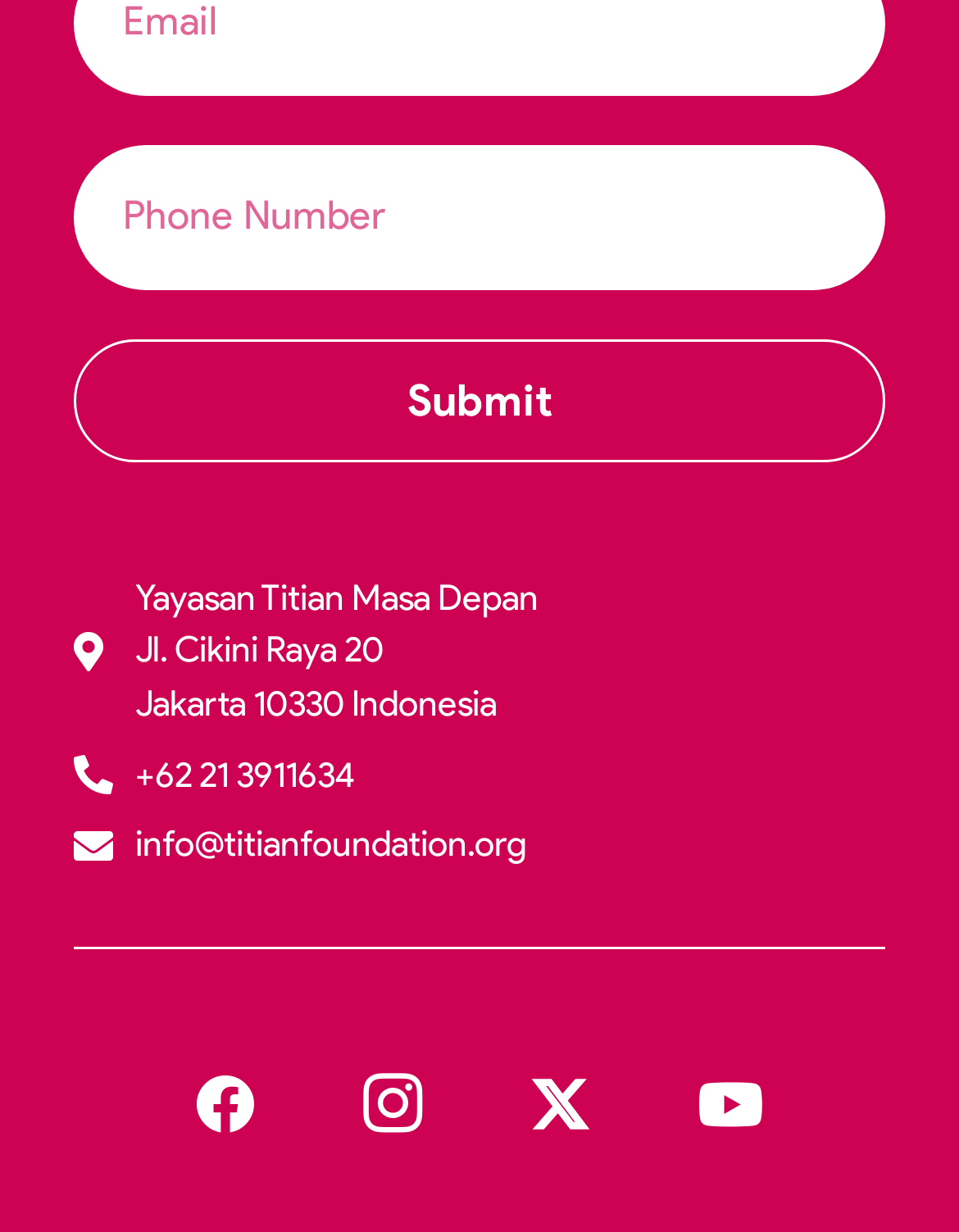How many social media links are there?
Using the visual information, respond with a single word or phrase.

4